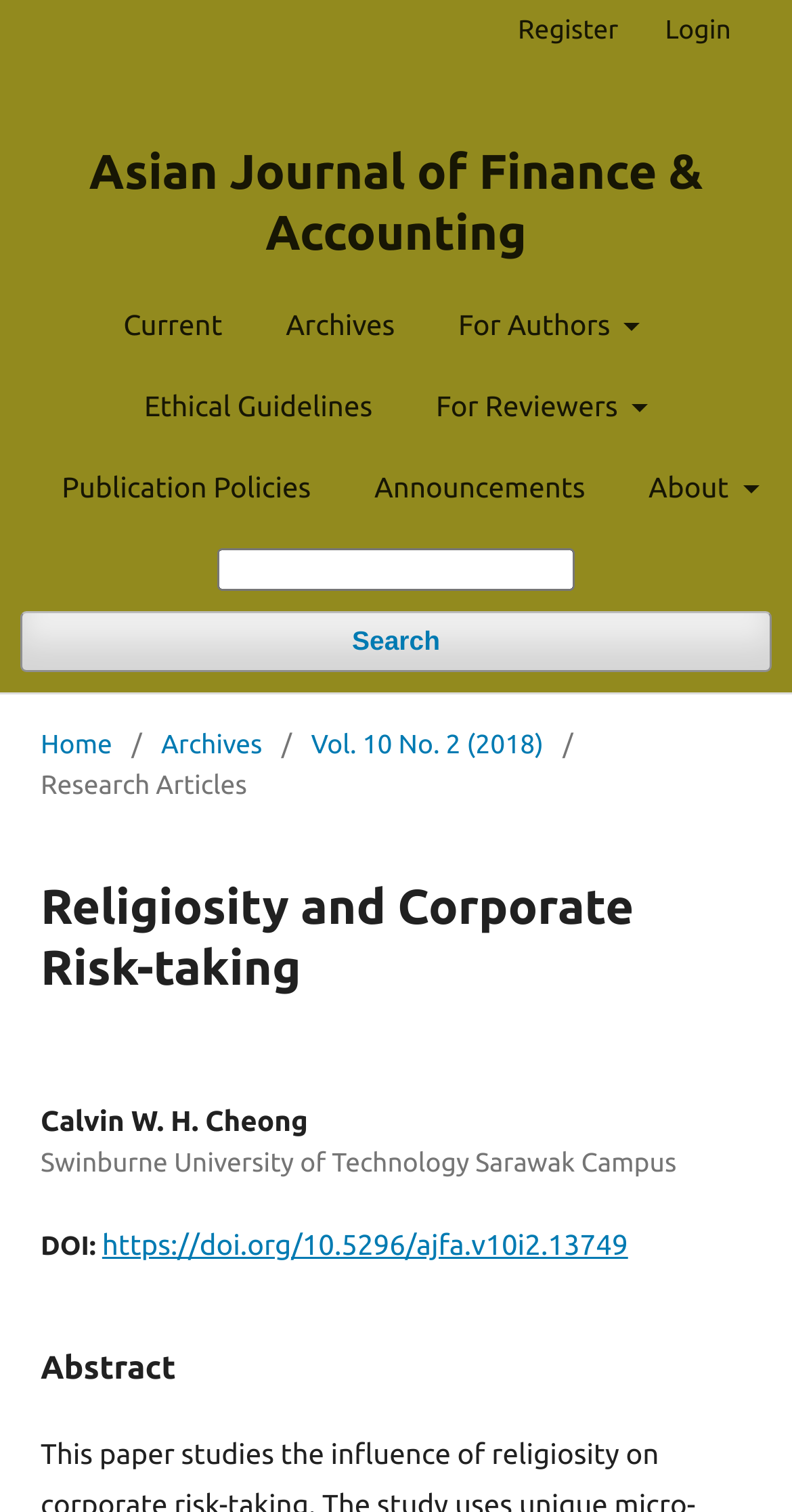Given the content of the image, can you provide a detailed answer to the question?
What is the author's affiliation?

I found the answer by looking at the author's information, which is displayed below the title of the article. The author's name is Calvin W. H. Cheong, and his affiliation is Swinburne University of Technology Sarawak Campus.